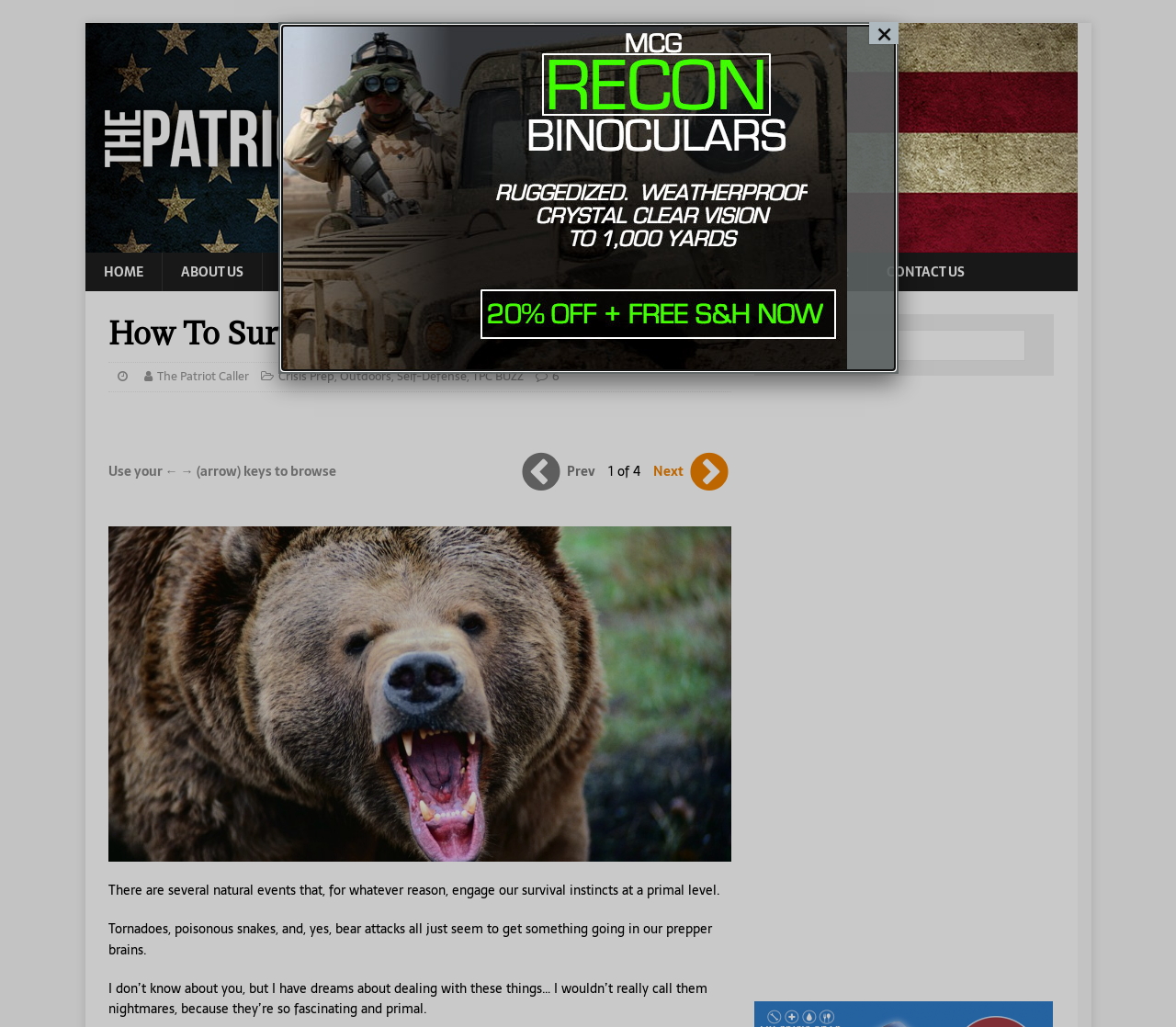Given the description Outdoors, predict the bounding box coordinates of the UI element. Ensure the coordinates are in the format (top-left x, top-left y, bottom-right x, bottom-right y) and all values are between 0 and 1.

[0.421, 0.246, 0.514, 0.284]